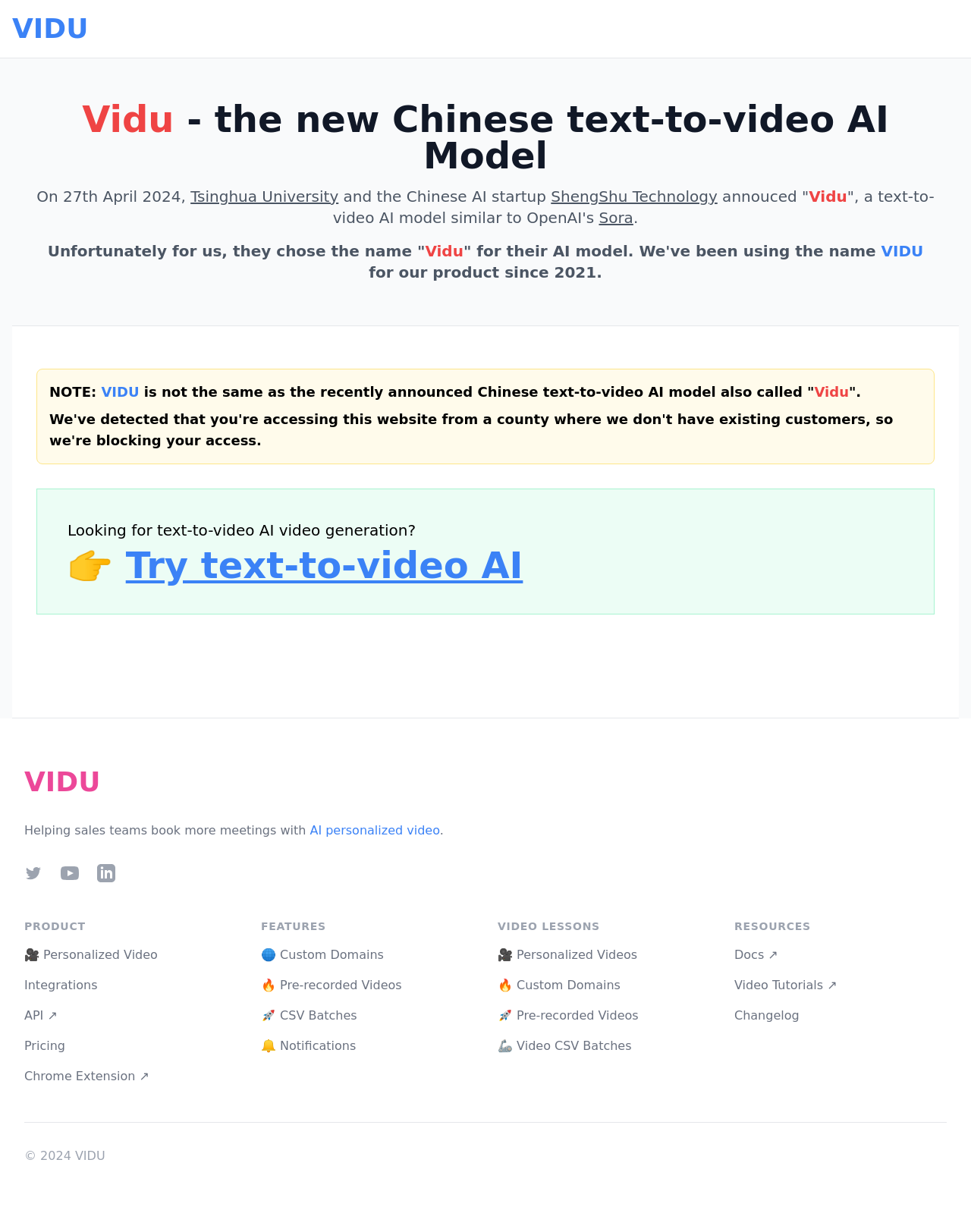Give a one-word or phrase response to the following question: What is the year of copyright?

2024